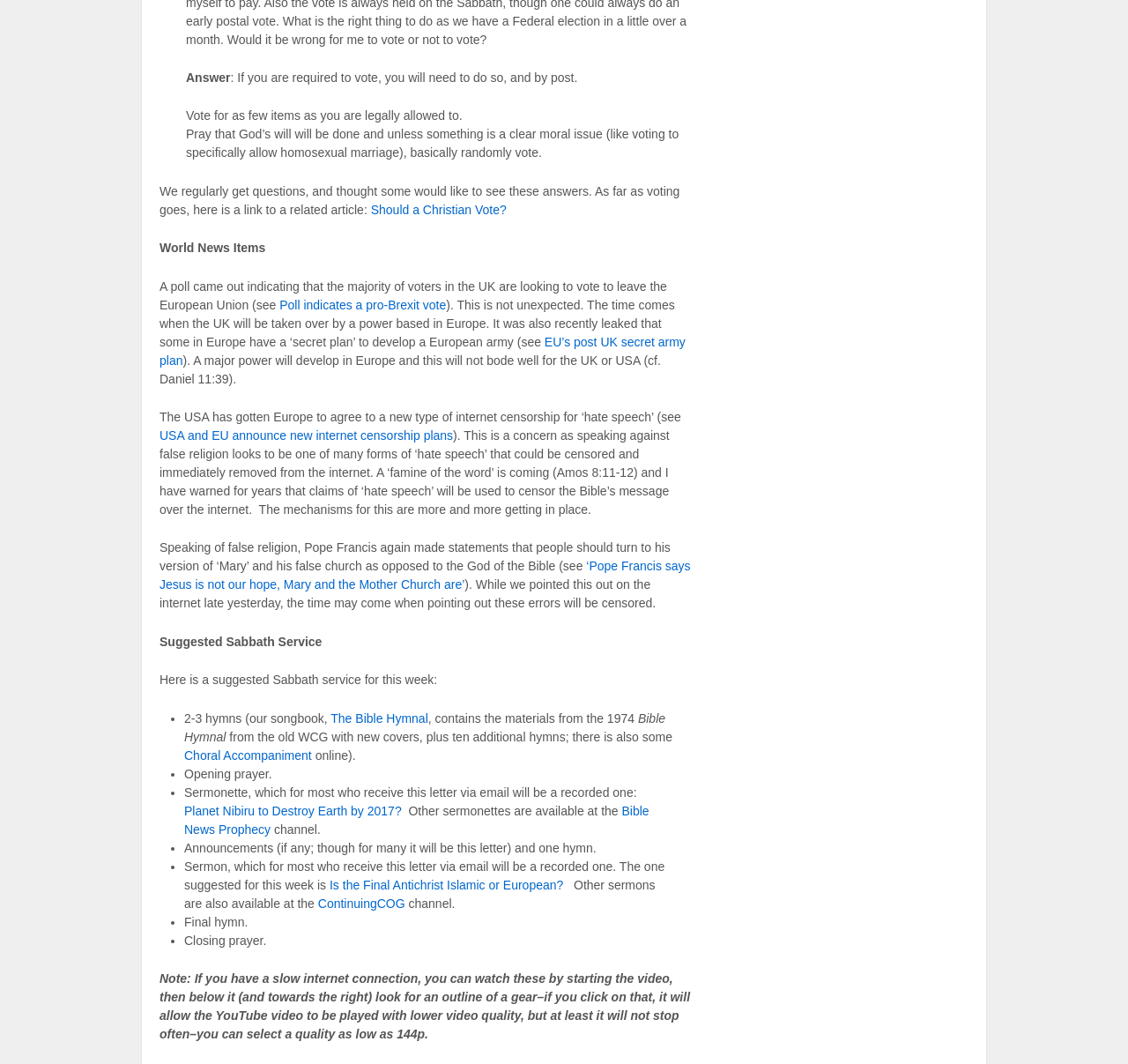What is the concern regarding the new internet censorship plans?
Please provide a detailed and thorough answer to the question.

The concern is that the new internet censorship plans will be used to censor the Bible's message, specifically speaking against false religion, and will lead to a 'famine of the word'.